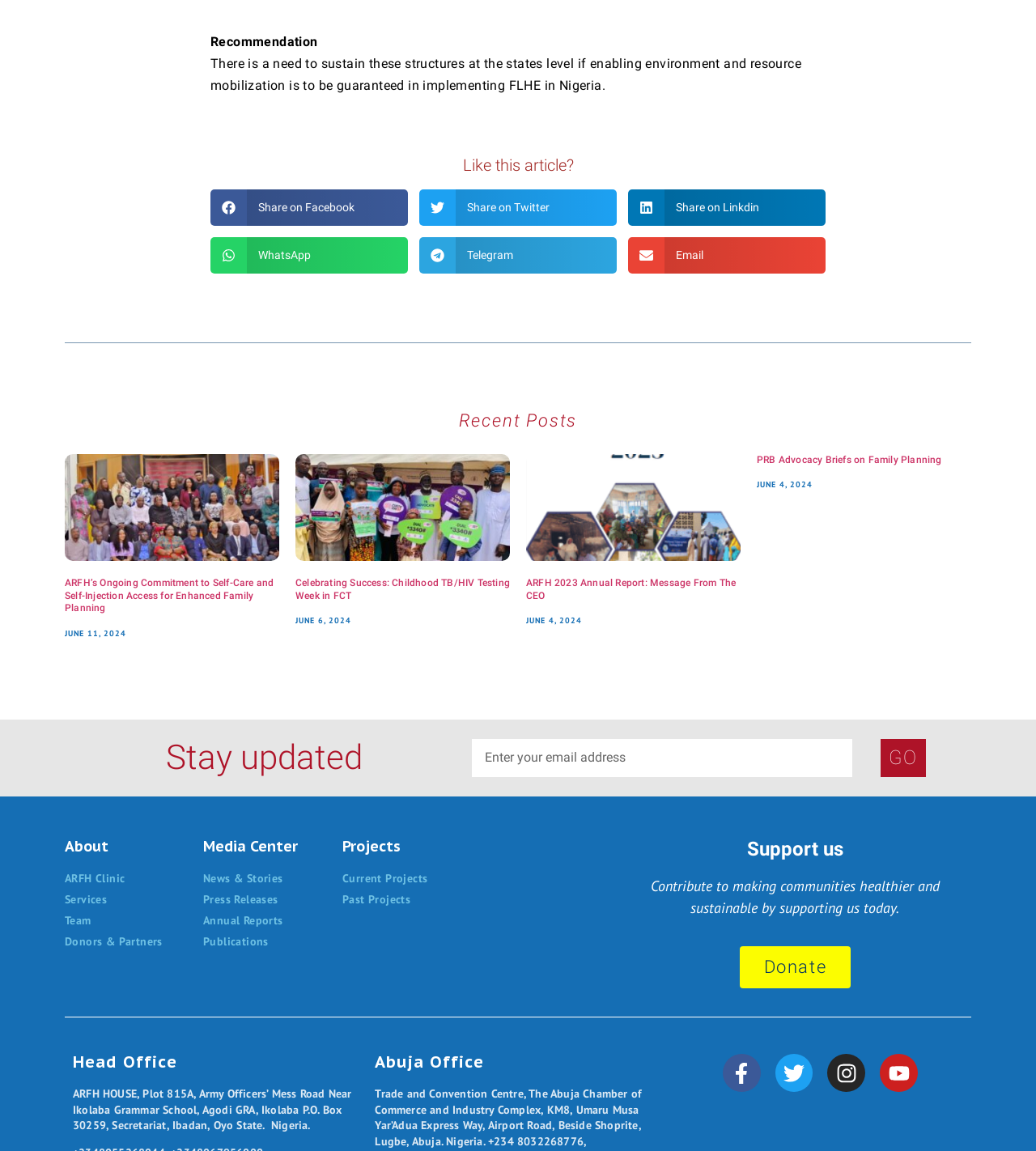Extract the bounding box coordinates for the HTML element that matches this description: "Share on Twitter". The coordinates should be four float numbers between 0 and 1, i.e., [left, top, right, bottom].

[0.405, 0.164, 0.595, 0.196]